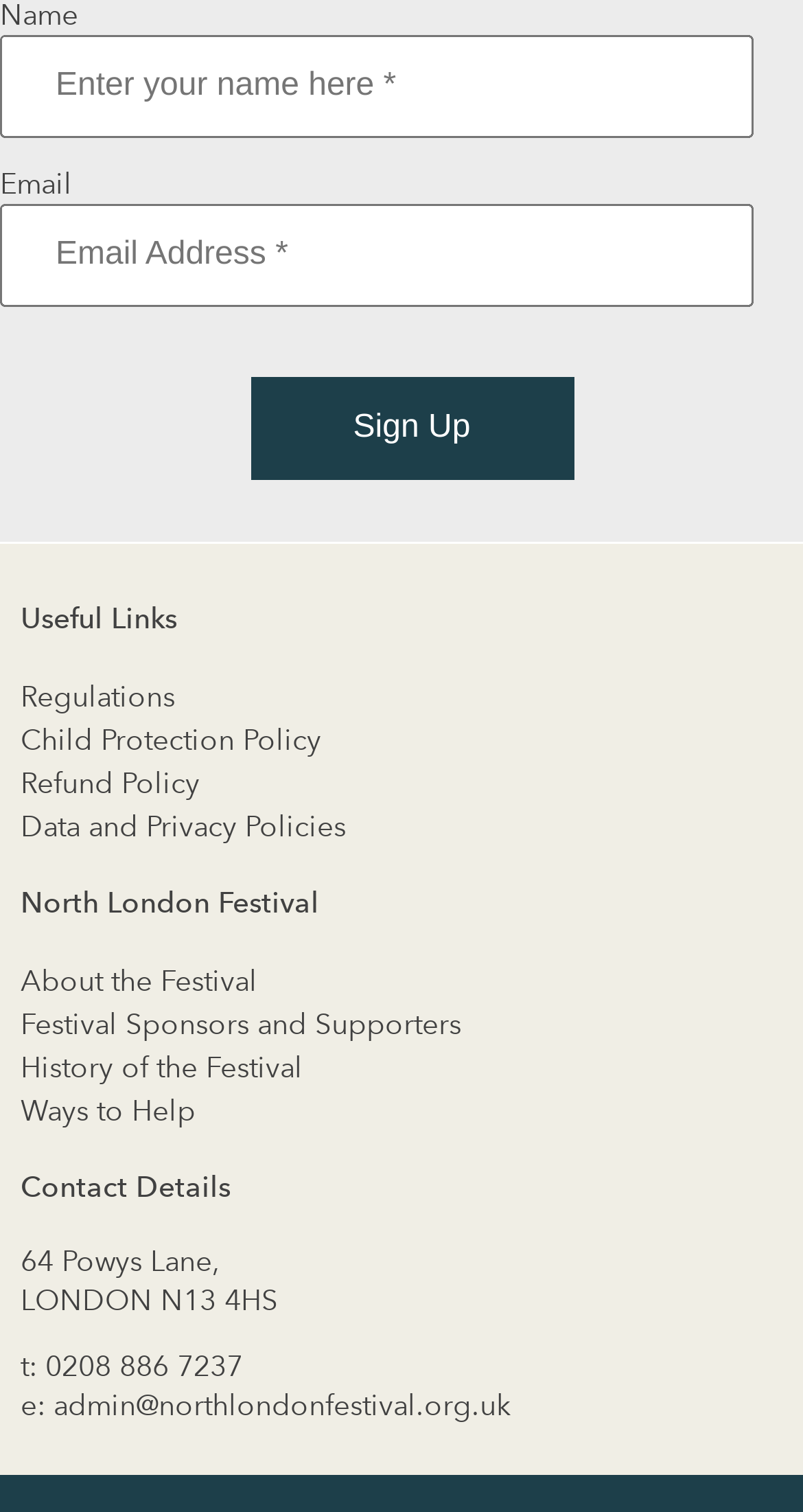Provide the bounding box for the UI element matching this description: "Regulations".

[0.026, 0.45, 0.218, 0.473]